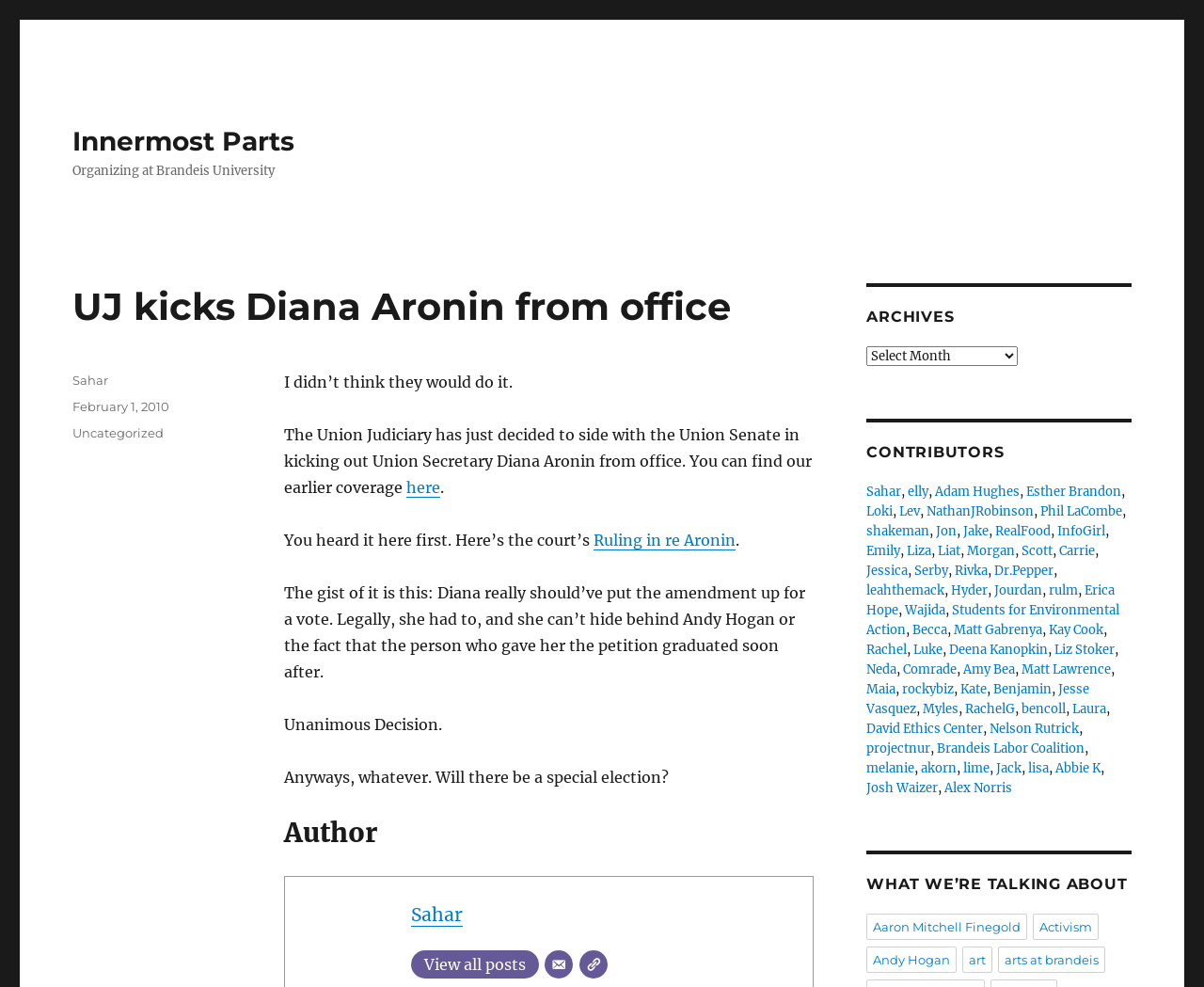How many contributors are listed on the webpage?
Look at the image and answer the question with a single word or phrase.

24